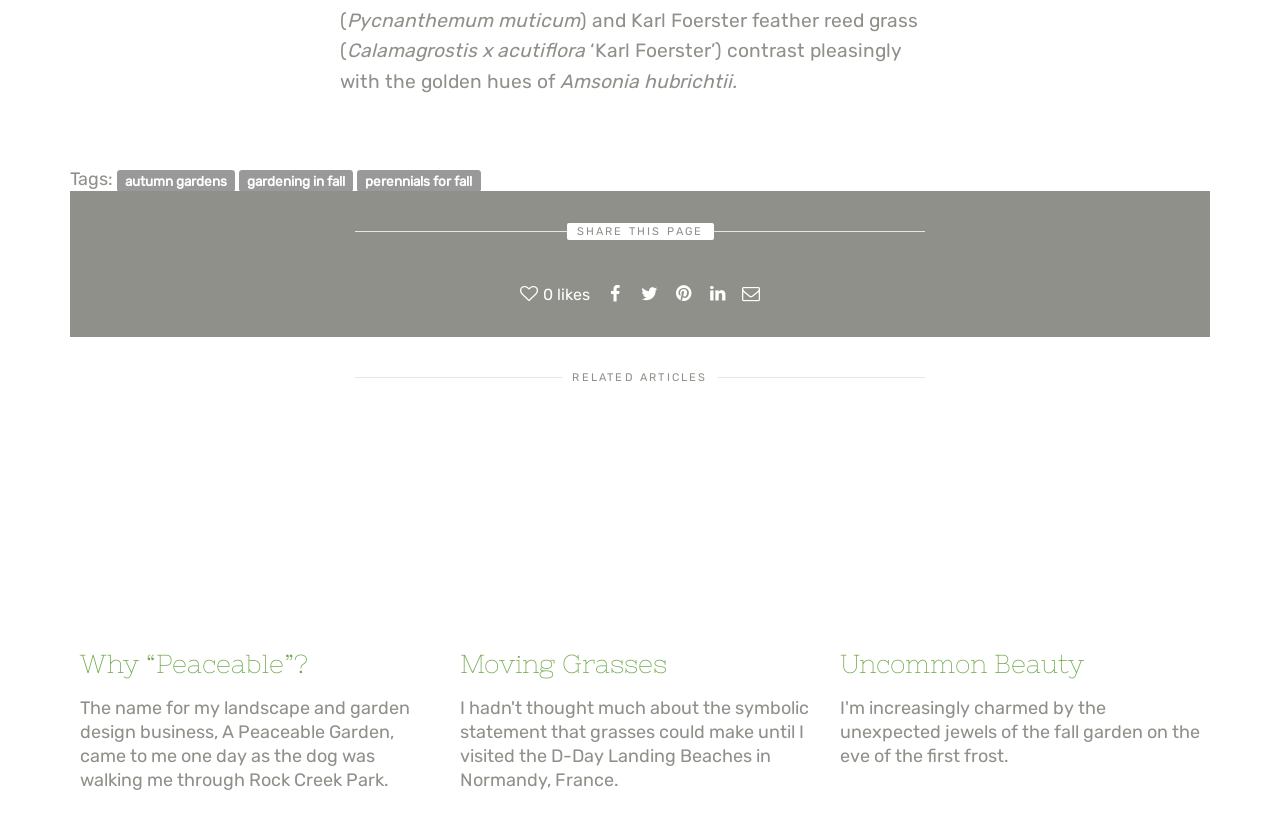Please give the bounding box coordinates of the area that should be clicked to fulfill the following instruction: "Read the 'Why “Peaceable”?' article". The coordinates should be in the format of four float numbers from 0 to 1, i.e., [left, top, right, bottom].

[0.062, 0.48, 0.344, 0.769]